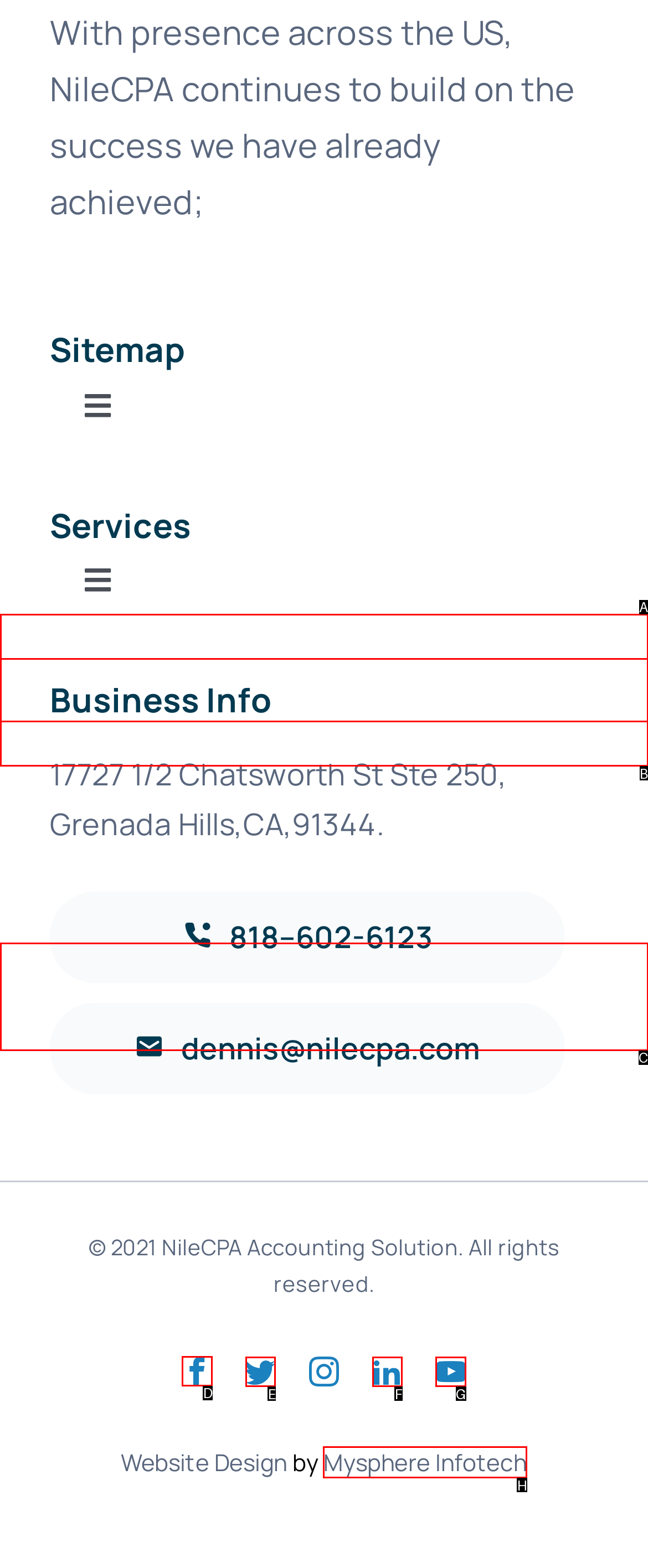Choose the HTML element that needs to be clicked for the given task: Go to Home page Respond by giving the letter of the chosen option.

None